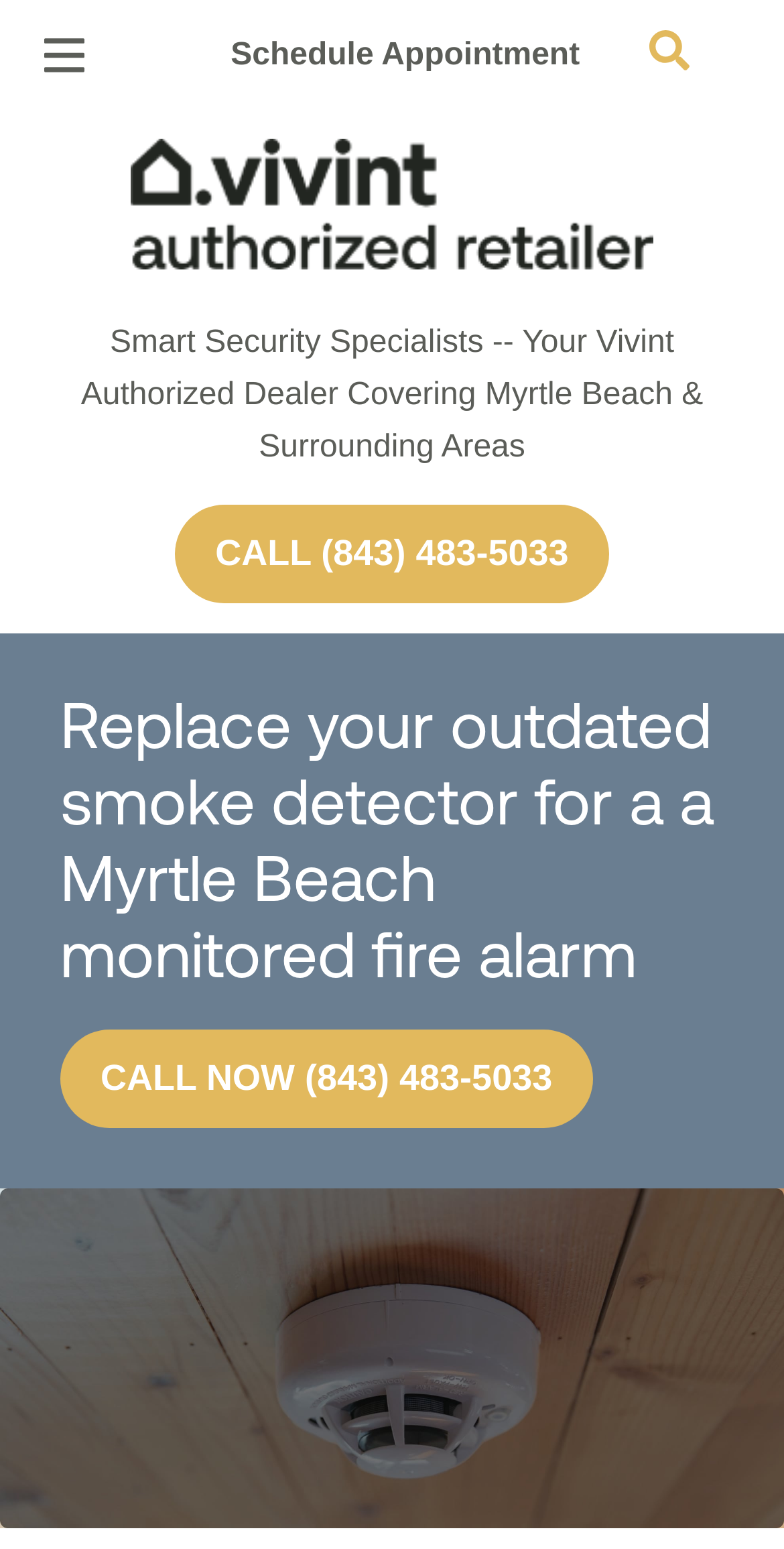Locate the primary heading on the webpage and return its text.

Myrtle Beach Monitored Fire Alarms